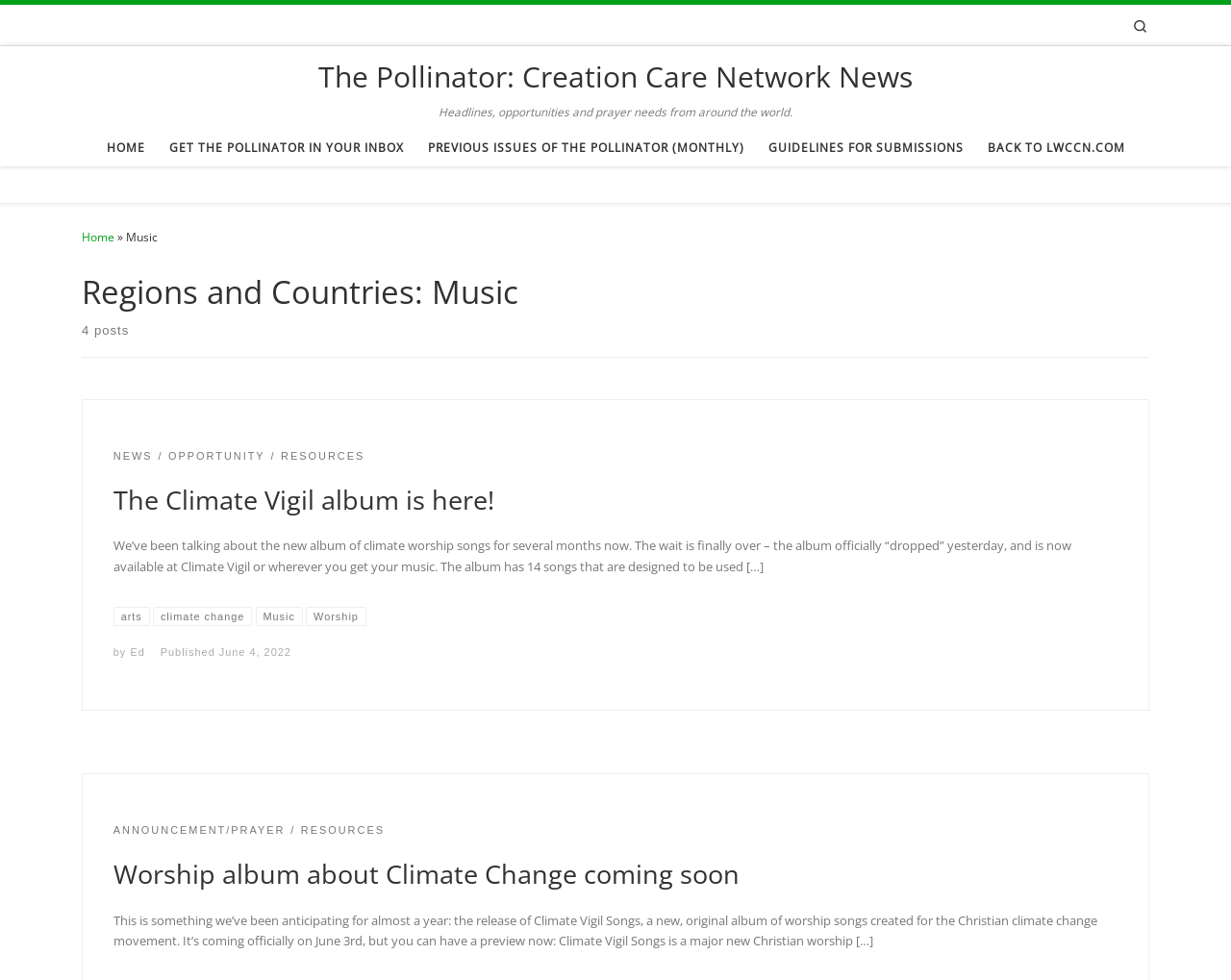Please locate the bounding box coordinates of the element that should be clicked to complete the given instruction: "Search using the search icon".

None